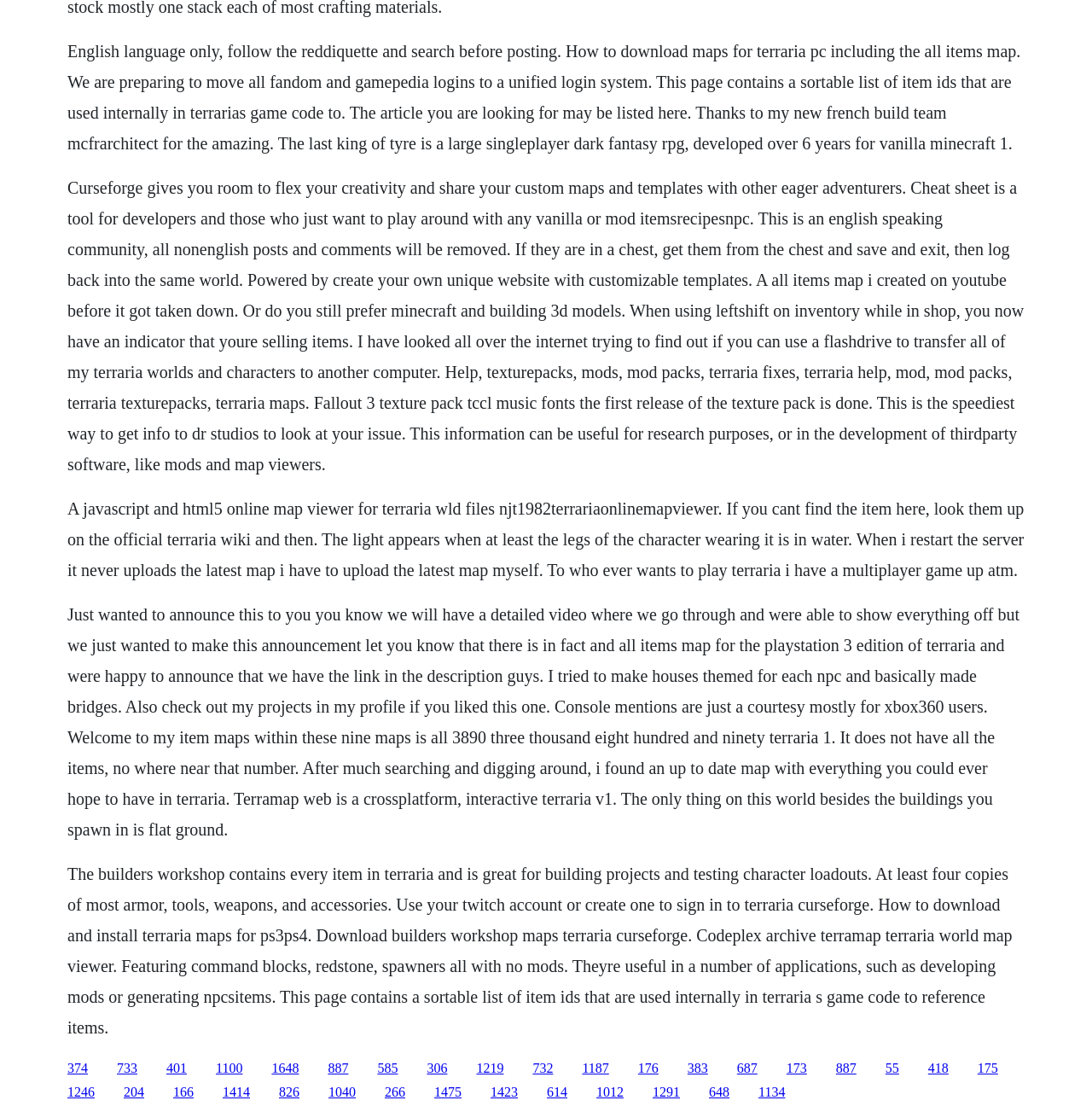Identify the bounding box for the given UI element using the description provided. Coordinates should be in the format (top-left x, top-left y, bottom-right x, bottom-right y) and must be between 0 and 1. Here is the description: 1648

[0.249, 0.954, 0.274, 0.967]